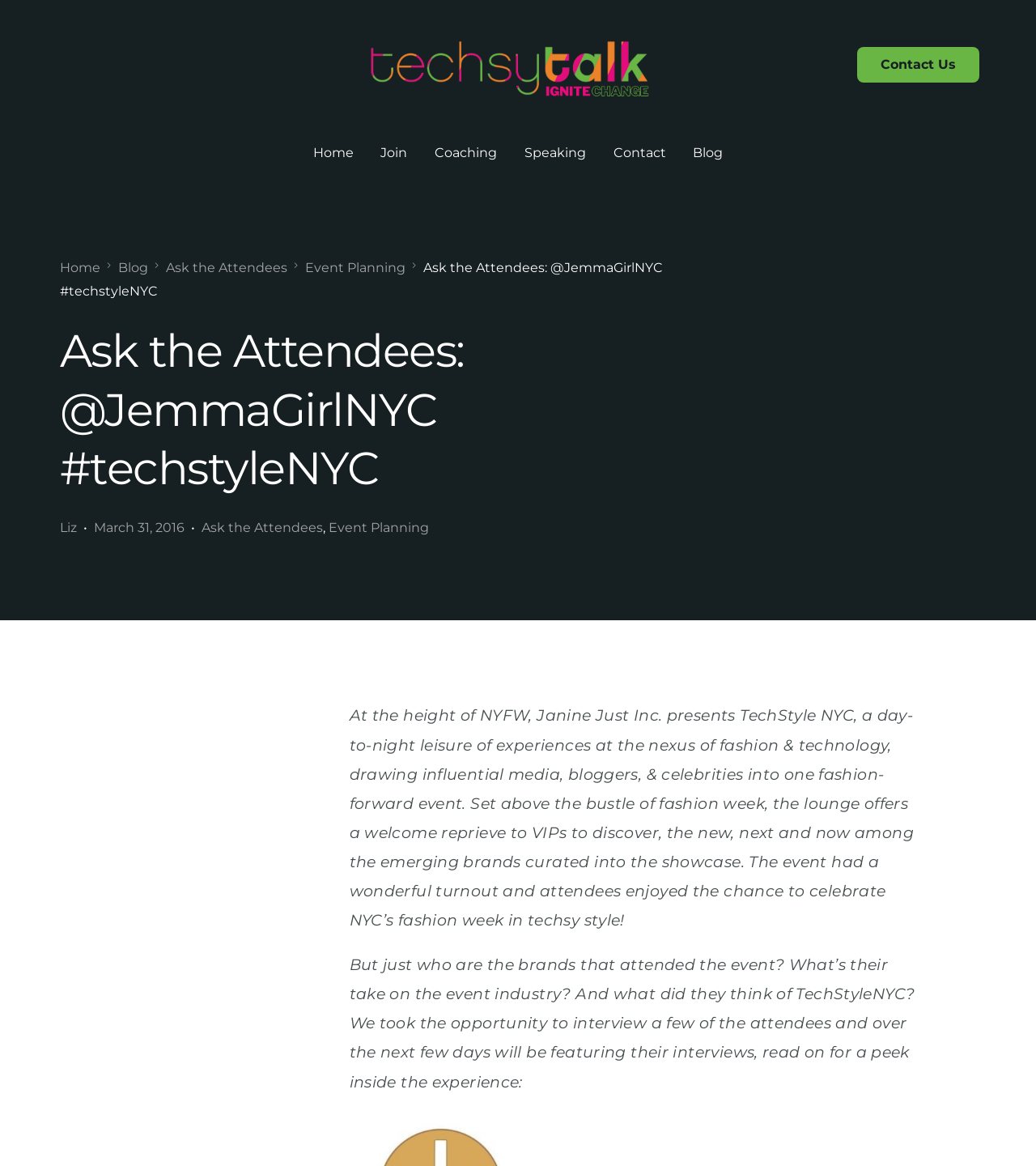Provide an in-depth description of the elements and layout of the webpage.

The webpage appears to be a blog post or article about an event called TechStyle NYC. At the top, there is a logo or image of "techsytalk" accompanied by a link to the same. Below this, there is a navigation menu with links to "Home", "Join", "Coaching", "Speaking", "Contact", and "Blog". 

To the right of the navigation menu, there is another set of links, including "Home", "Blog", "Ask the Attendees", and "Event Planning". Below these links, there is a heading that reads "Ask the Attendees: @JemmaGirlNYC #techstyleNYC". 

Underneath the heading, there are links to "Liz" and "Ask the Attendees", as well as a date "March 31, 2016". Further down, there is a section that describes the event TechStyle NYC, which took place during New York Fashion Week. The text explains that the event was a day-to-night leisure experience that brought together influential media, bloggers, and celebrities at the nexus of fashion and technology.

Below this section, there is an introduction to a series of interviews with attendees of the event, which will be featured over the next few days. The introduction is followed by a brief summary of what the attendees thought of the event and the event industry.